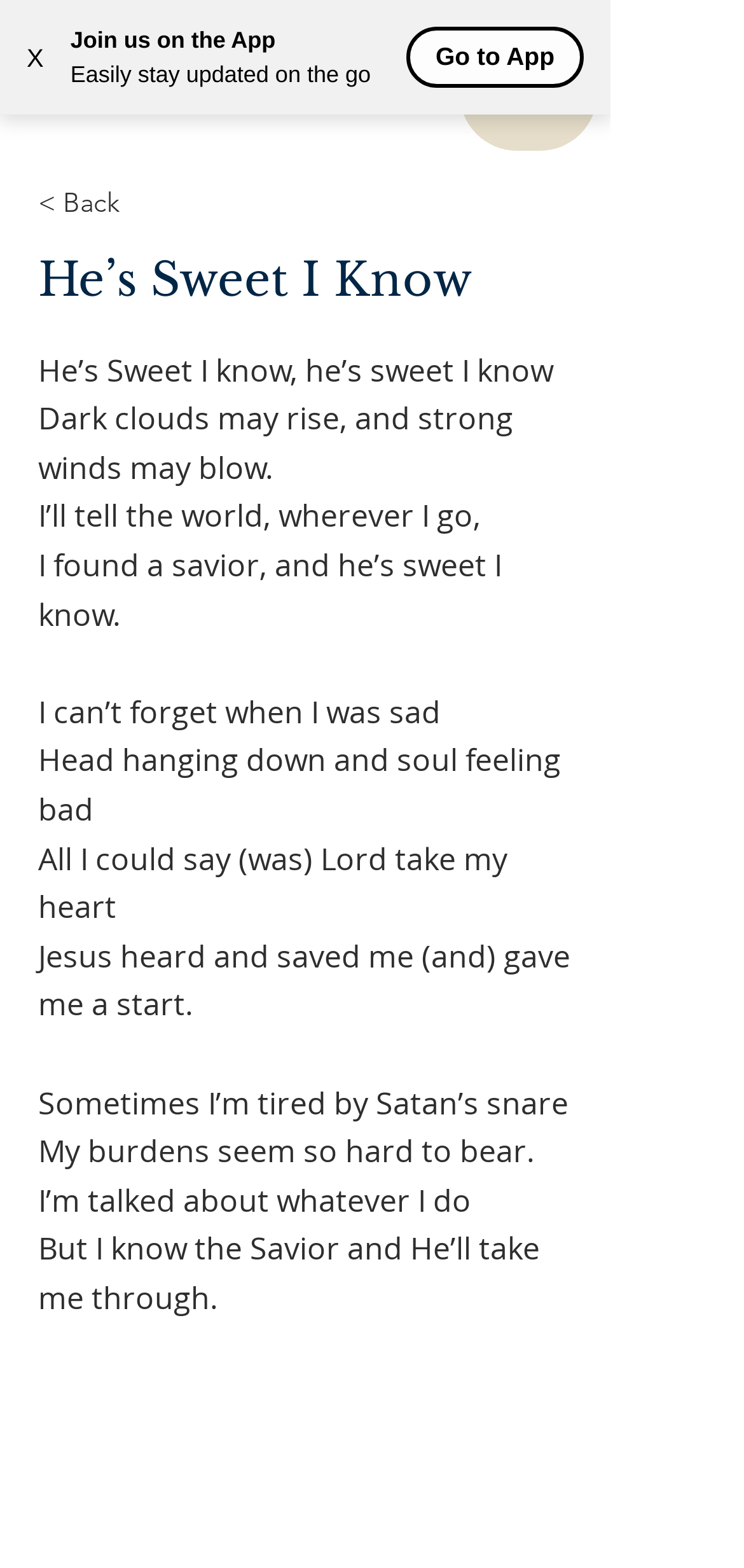Specify the bounding box coordinates (top-left x, top-left y, bottom-right x, bottom-right y) of the UI element in the screenshot that matches this description: aria-label="Open navigation menu"

[0.618, 0.012, 0.803, 0.096]